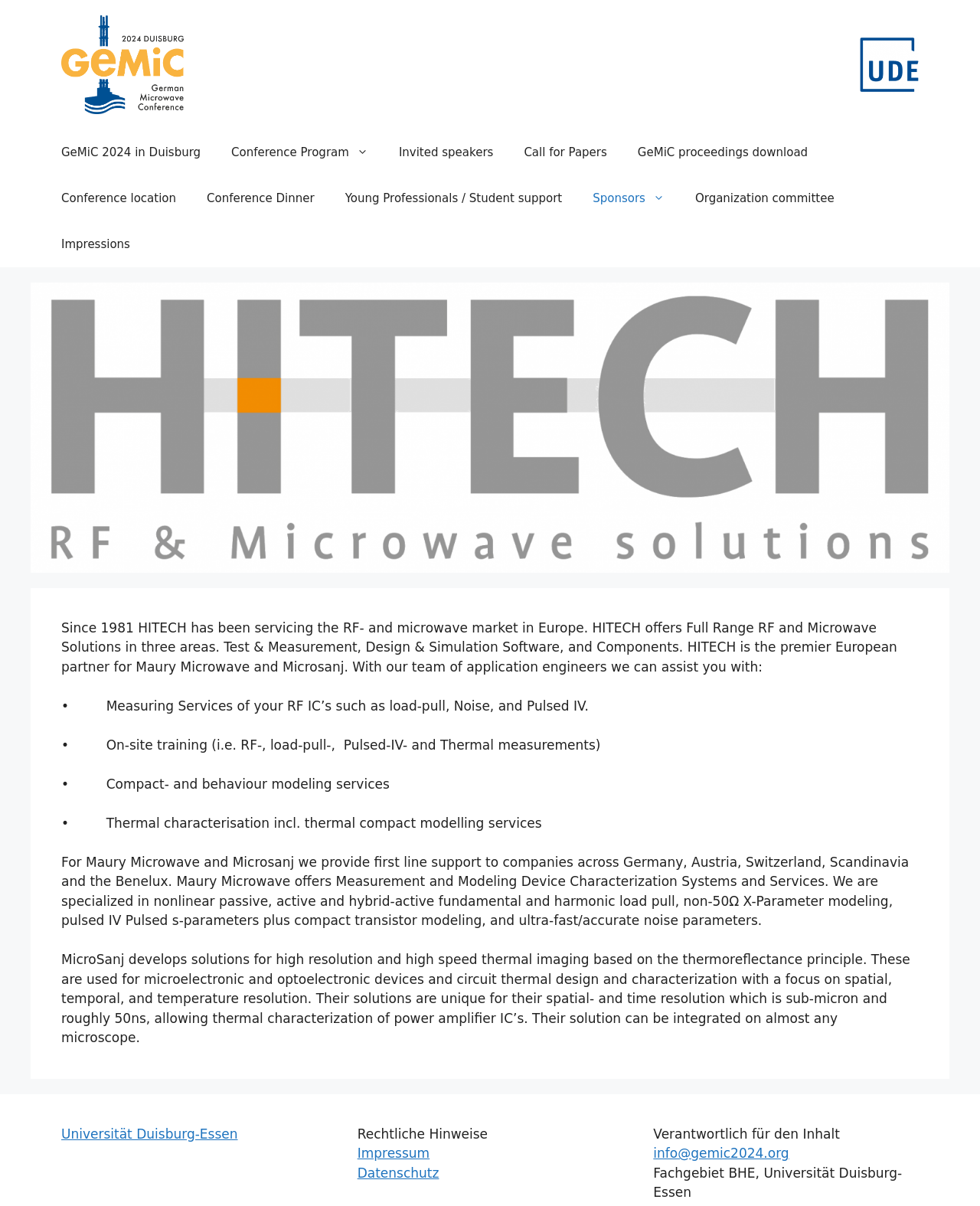Who is responsible for the content?
Please answer the question as detailed as possible based on the image.

The responsible person or entity for the content can be found at the bottom of the webpage, where it is written as 'Verantwortlich für den Inhalt: Fachgebiet BHE, Universität Duisburg-Essen'.